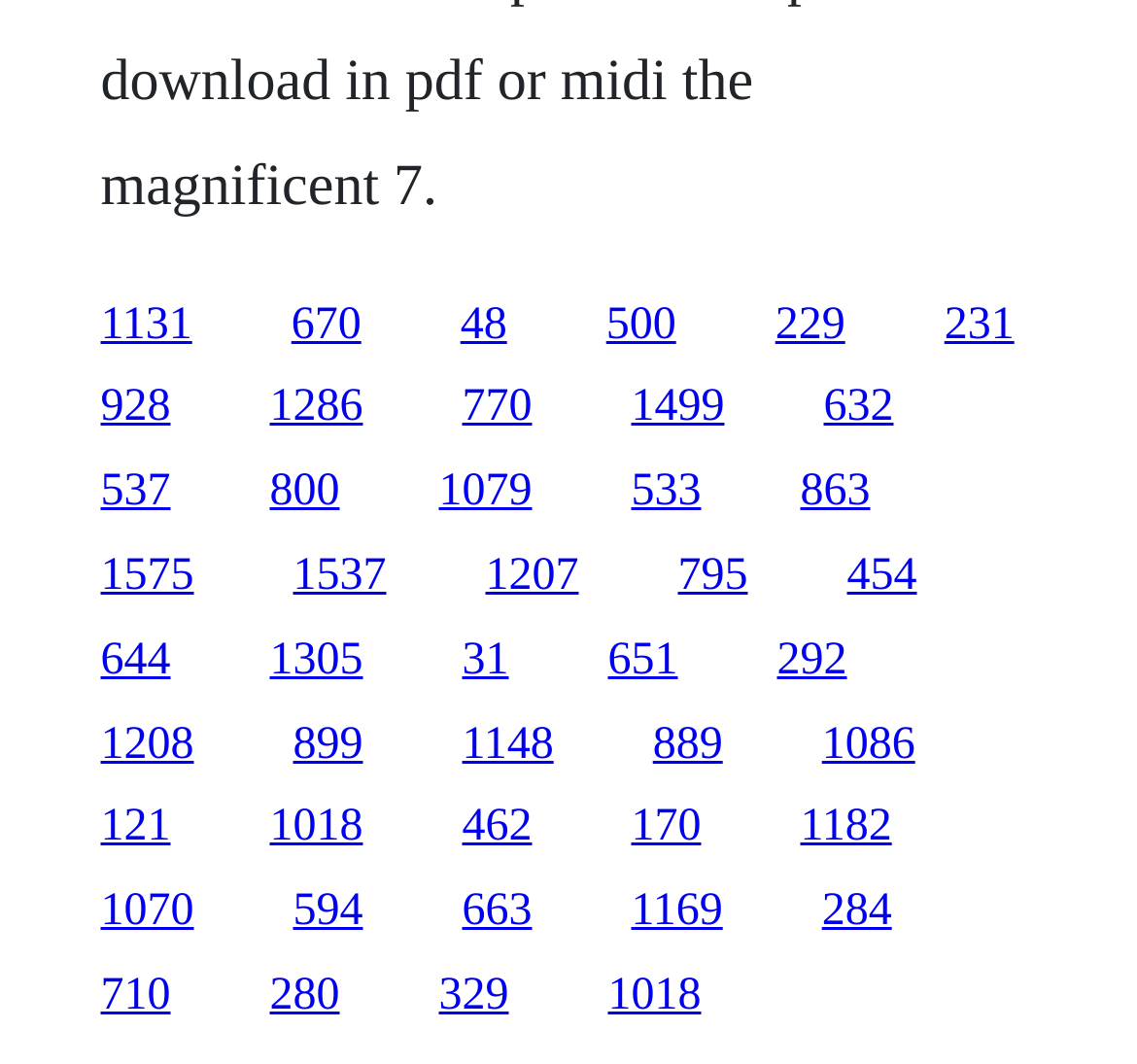Identify the bounding box coordinates of the part that should be clicked to carry out this instruction: "visit the page at the bottom left".

[0.088, 0.754, 0.15, 0.801]